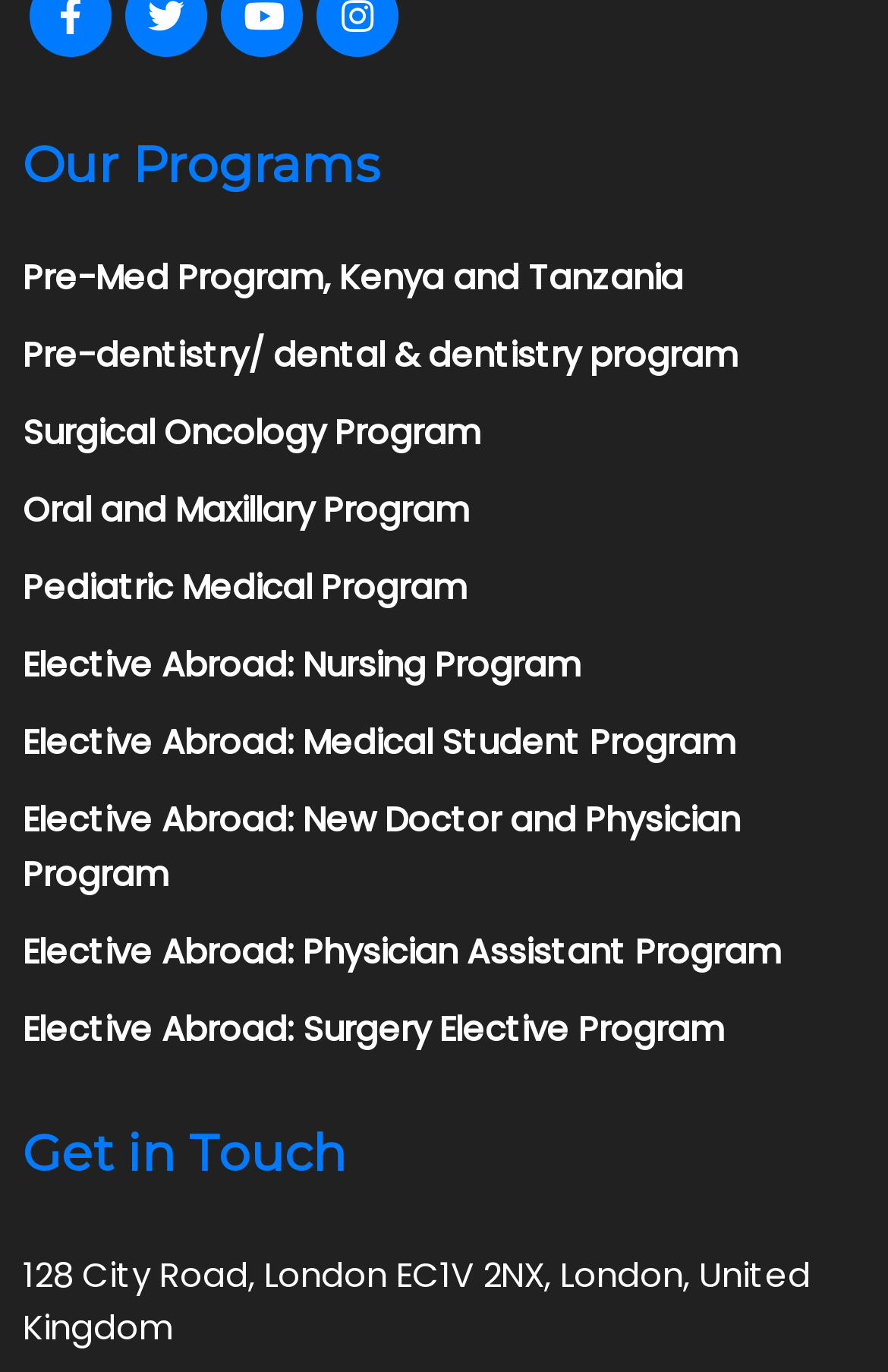Use a single word or phrase to answer this question: 
What is the last program listed?

Surgery Elective Program